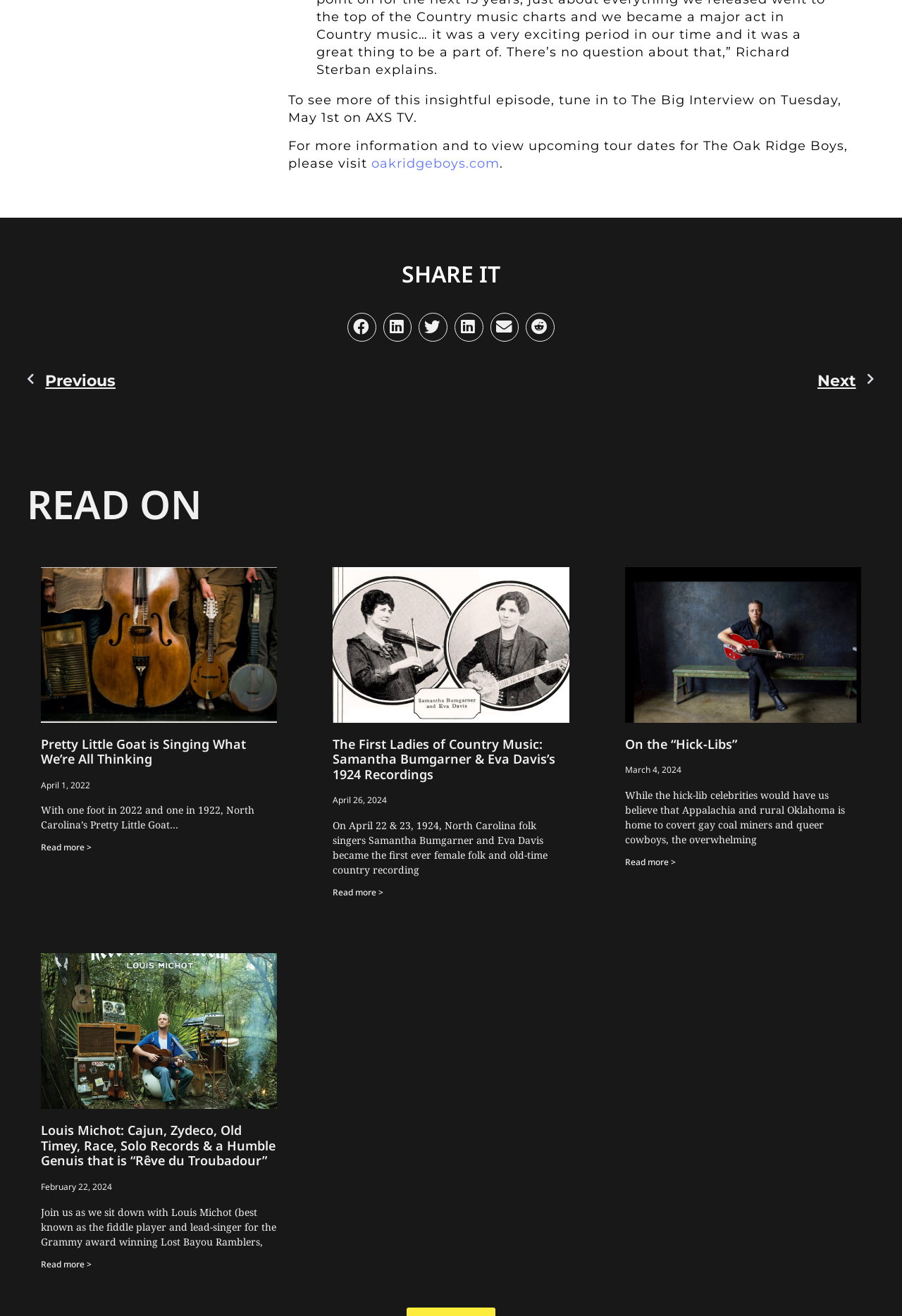What is the purpose of the 'READ ON' section?
Based on the image, provide a one-word or brief-phrase response.

To read more articles